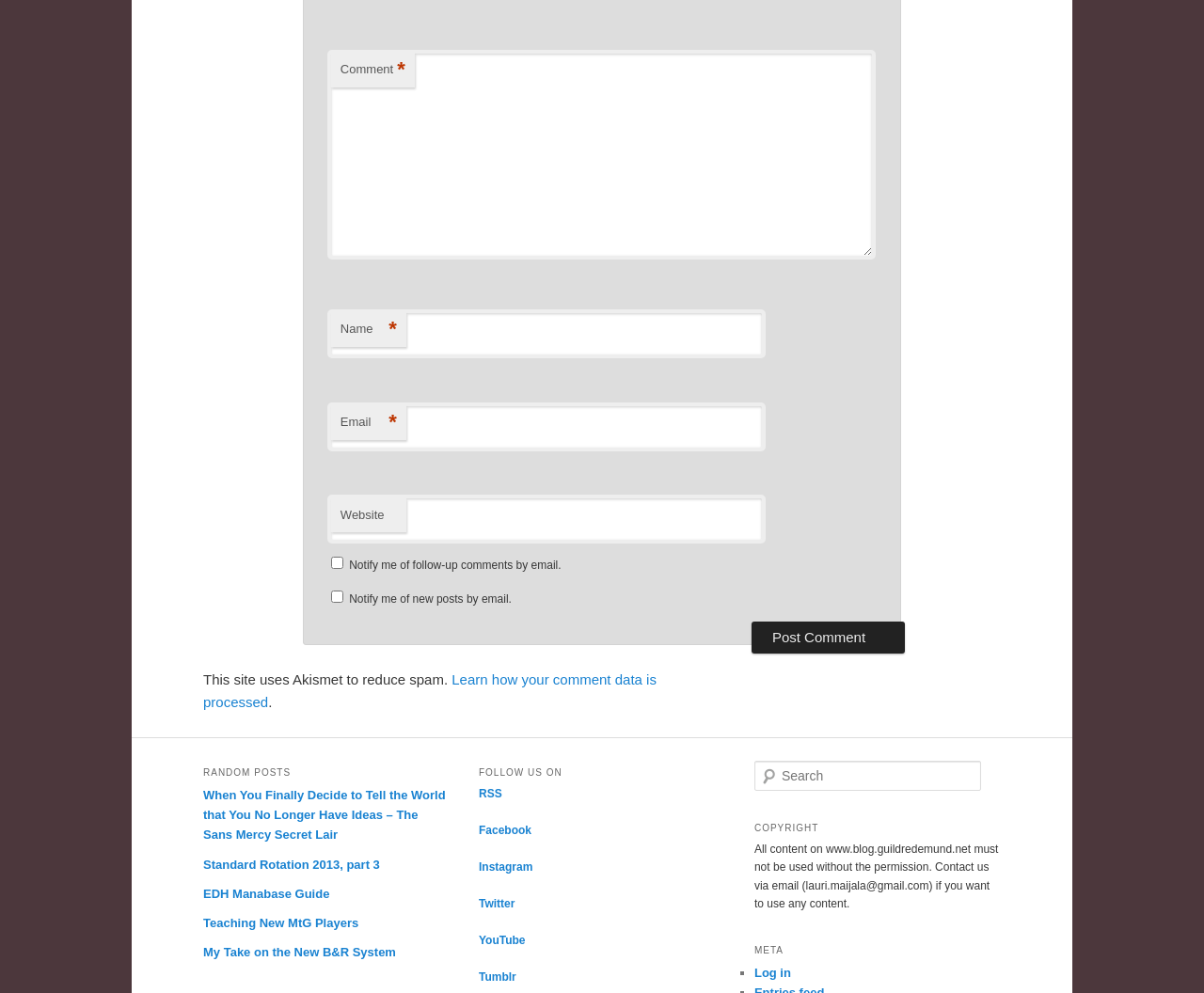Determine the bounding box coordinates of the region that needs to be clicked to achieve the task: "Search for something".

[0.627, 0.766, 0.815, 0.797]